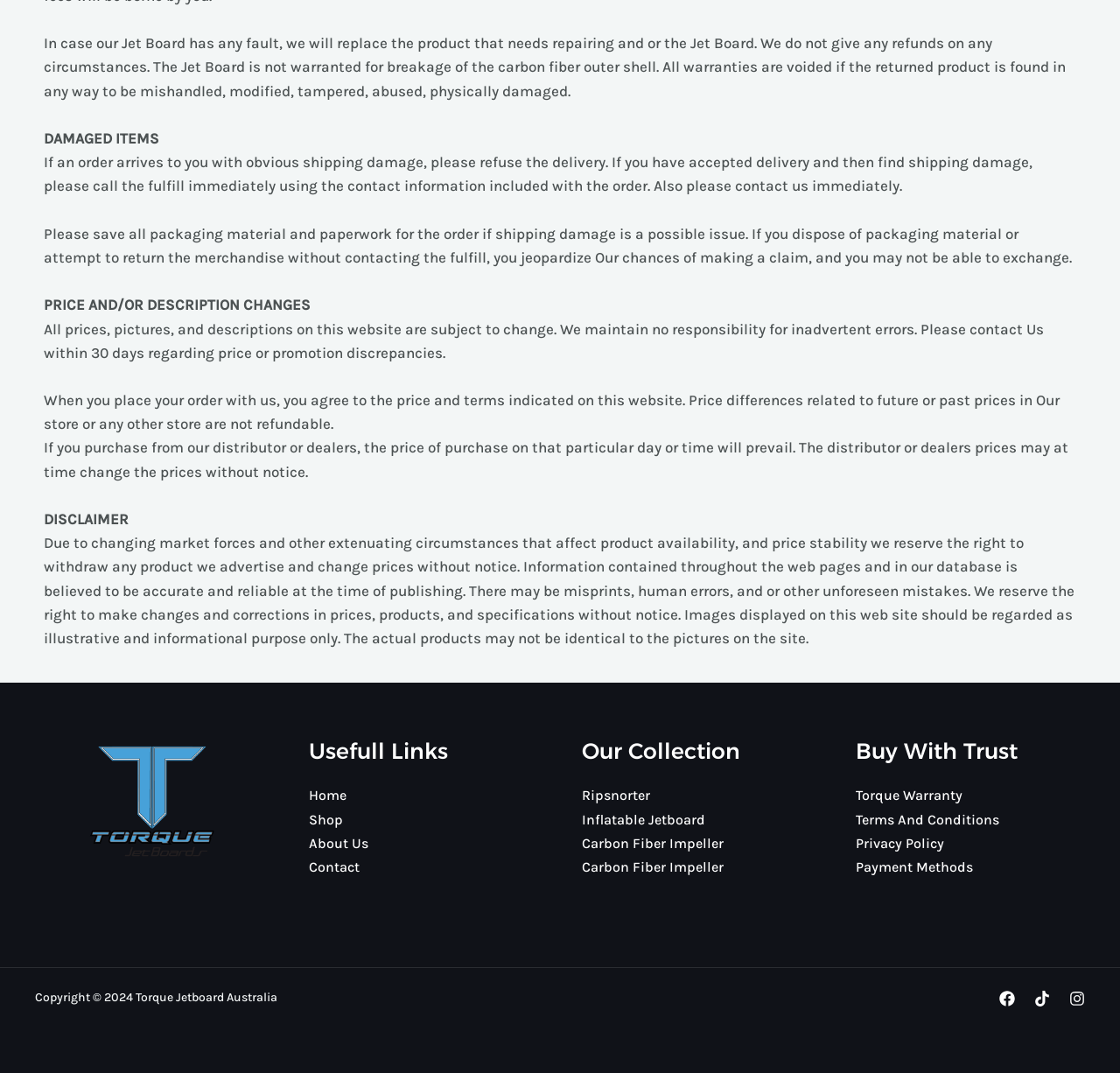Based on the image, give a detailed response to the question: What should you do if an order arrives with shipping damage?

As stated in the StaticText element with ID 301, if an order arrives with obvious shipping damage, you should refuse the delivery. If you have accepted delivery and then find shipping damage, you should call the fulfill immediately using the contact information included with the order and also contact us immediately.